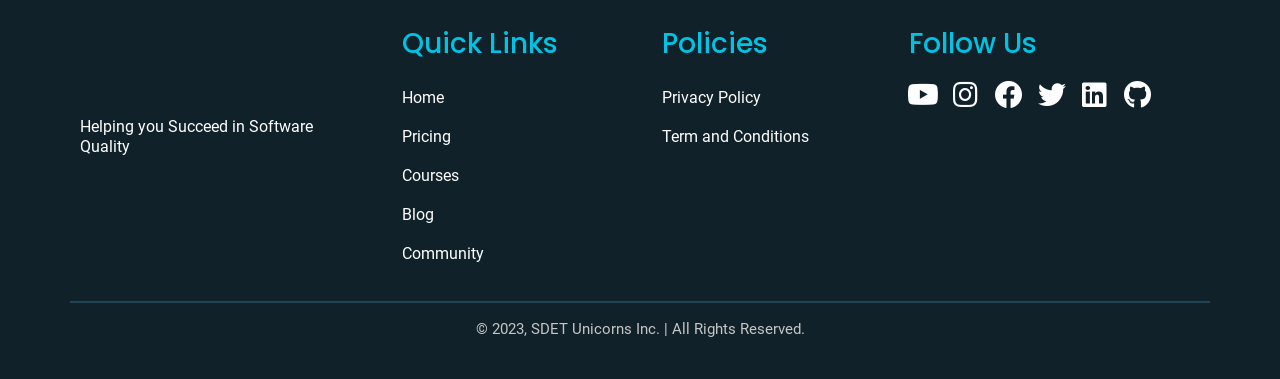Select the bounding box coordinates of the element I need to click to carry out the following instruction: "Click on the Home link".

[0.314, 0.212, 0.494, 0.302]